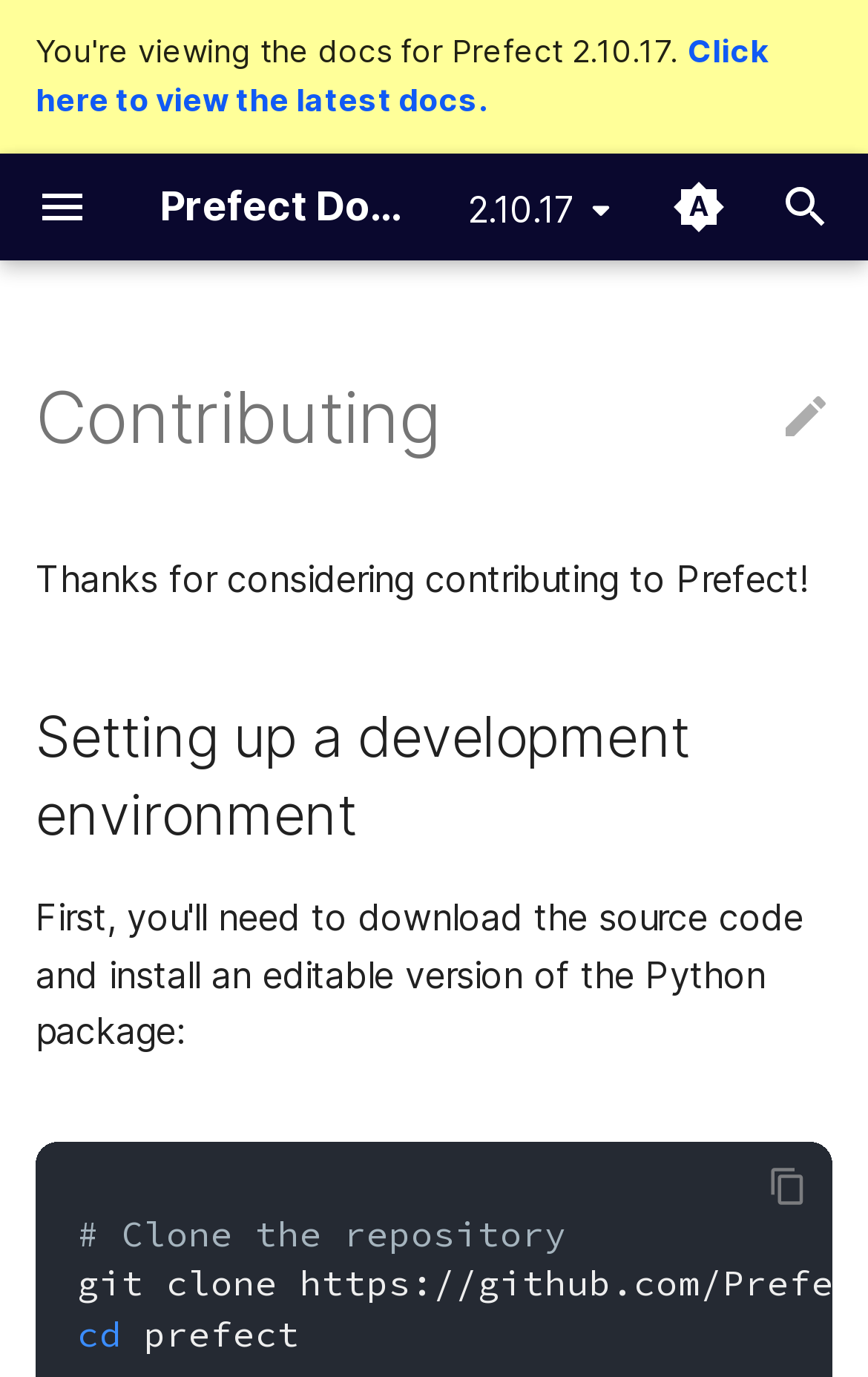Please find and report the bounding box coordinates of the element to click in order to perform the following action: "Search". The coordinates should be expressed as four float numbers between 0 and 1, in the format [left, top, right, bottom].

[0.897, 0.131, 0.959, 0.169]